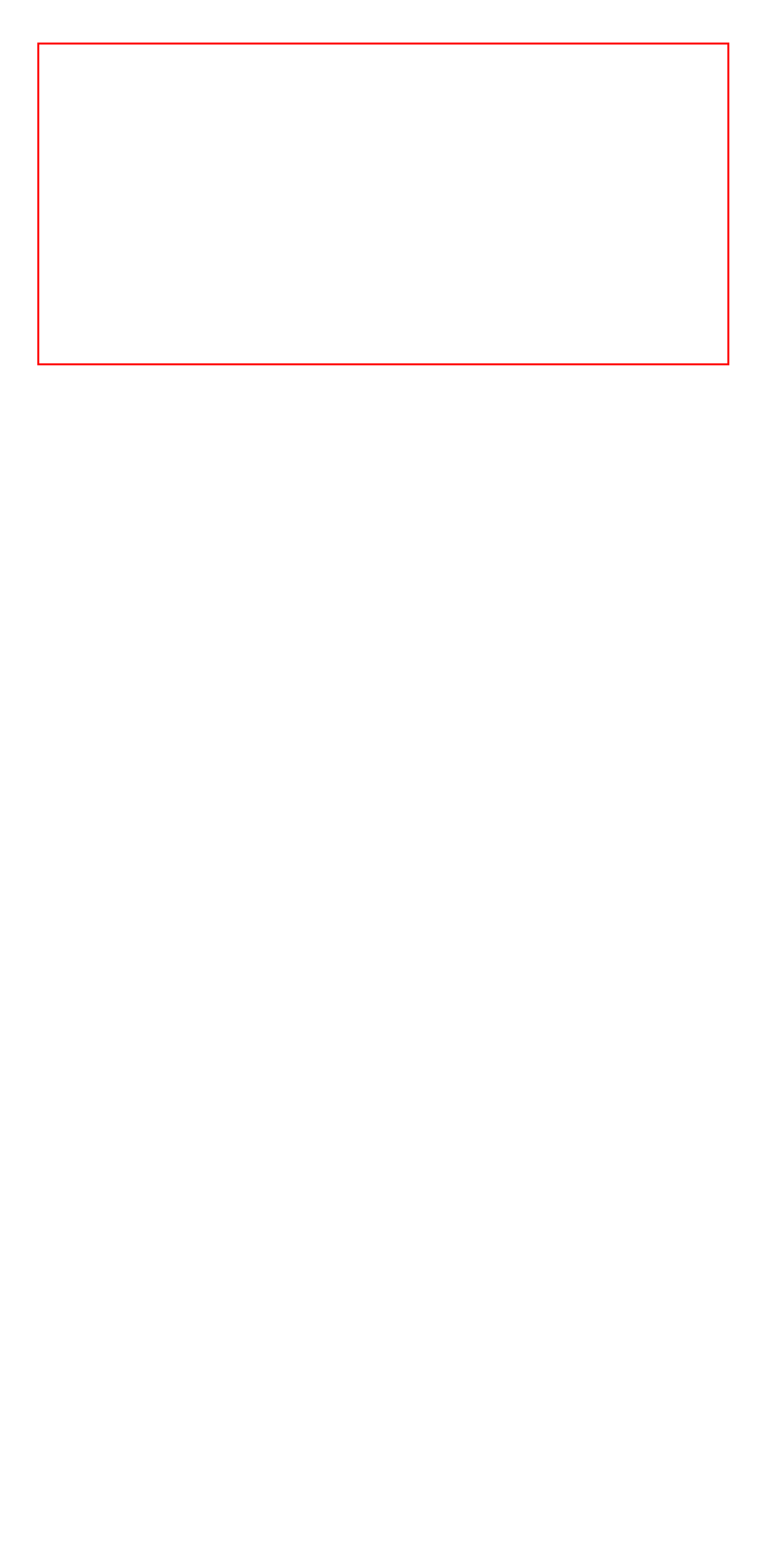Given the screenshot of the webpage, identify the red bounding box, and recognize the text content inside that red bounding box.

Caribbean Medical University or CMU has its main campus in Curaçao, an island in the Caribbean Sea located between Aruba and Bonaire, north of Venezuela. Please see our About Us page for more information. Yes, we accept students from all over the world!